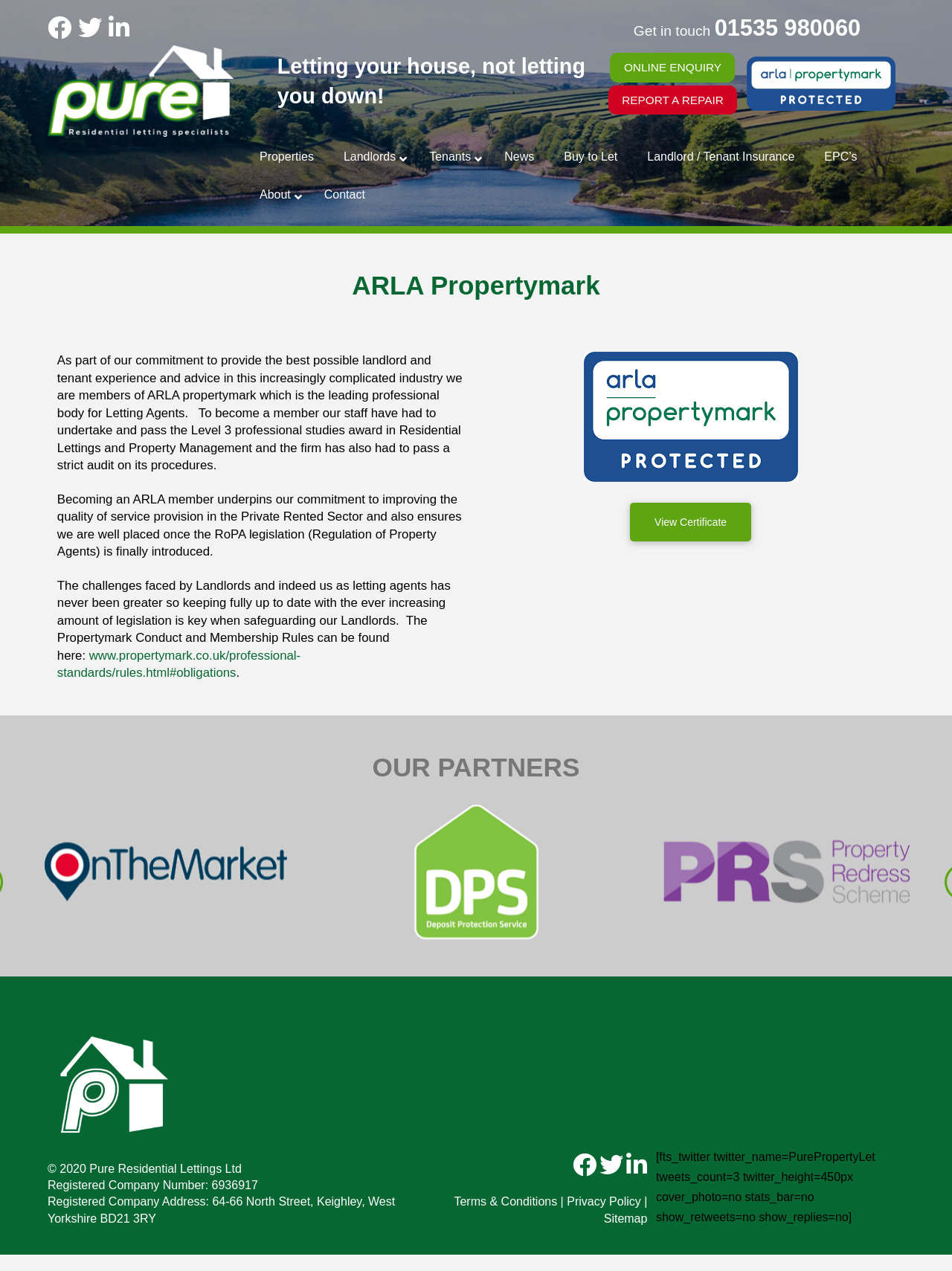Create a detailed description of the webpage's content and layout.

The webpage is about ARLA Propertymark, a property letting agency. At the top left corner, there are three social media links represented by icons. Next to them, there is a logo image. On the top right side, there are several links, including "Get in touch", a phone number, "ONLINE ENQUIRY", and "REPORT A REPAIR". 

Below these links, there is a navigation menu with options like "Properties", "Landlords", "Tenants", "News", "Buy to Let", "Landlord / Tenant Insurance", "EPC's", "About", and "Contact". 

The main content of the webpage is an article about ARLA Propertymark, which is the leading professional body for Letting Agents. The article explains the benefits of being an ARLA member, including improving the quality of service provision in the Private Rented Sector and keeping up to date with the ever-increasing amount of legislation. There is also a link to the Propertymark Conduct and Membership Rules.

On the right side of the article, there is an image. Below the article, there is a link to view a certificate. 

Further down the page, there is a section titled "OUR PARTNERS" with links to "On the market", "Deposit Protection Service", and "Property redress scheme", each accompanied by an image.

At the bottom of the page, there is a footer section with a logo, copyright information, and links to "Terms & Conditions", "Privacy Policy", and "Sitemap". There are also social media links and a Twitter feed.